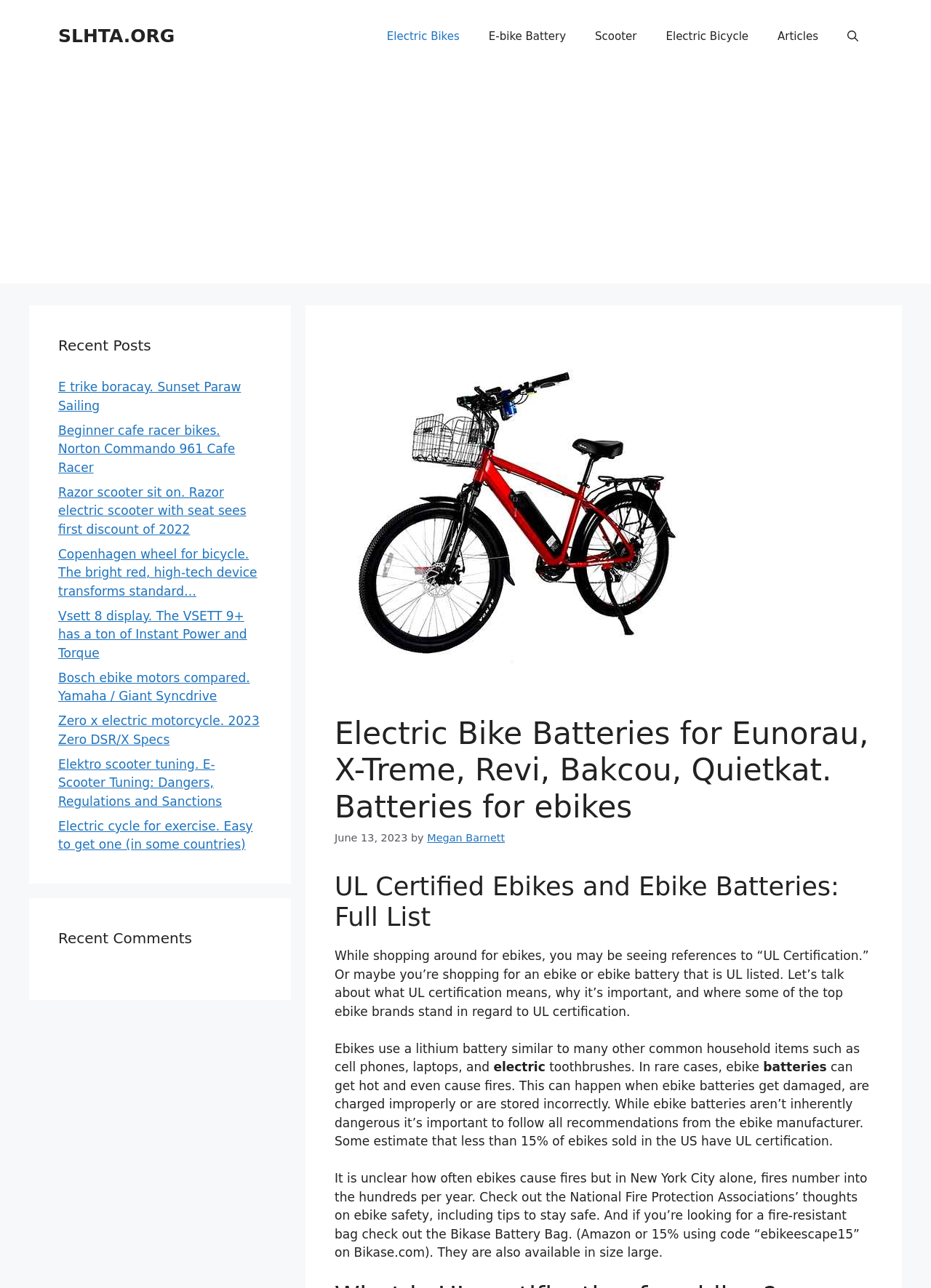Highlight the bounding box coordinates of the element that should be clicked to carry out the following instruction: "Read the article by Megan Barnett". The coordinates must be given as four float numbers ranging from 0 to 1, i.e., [left, top, right, bottom].

[0.459, 0.646, 0.542, 0.655]